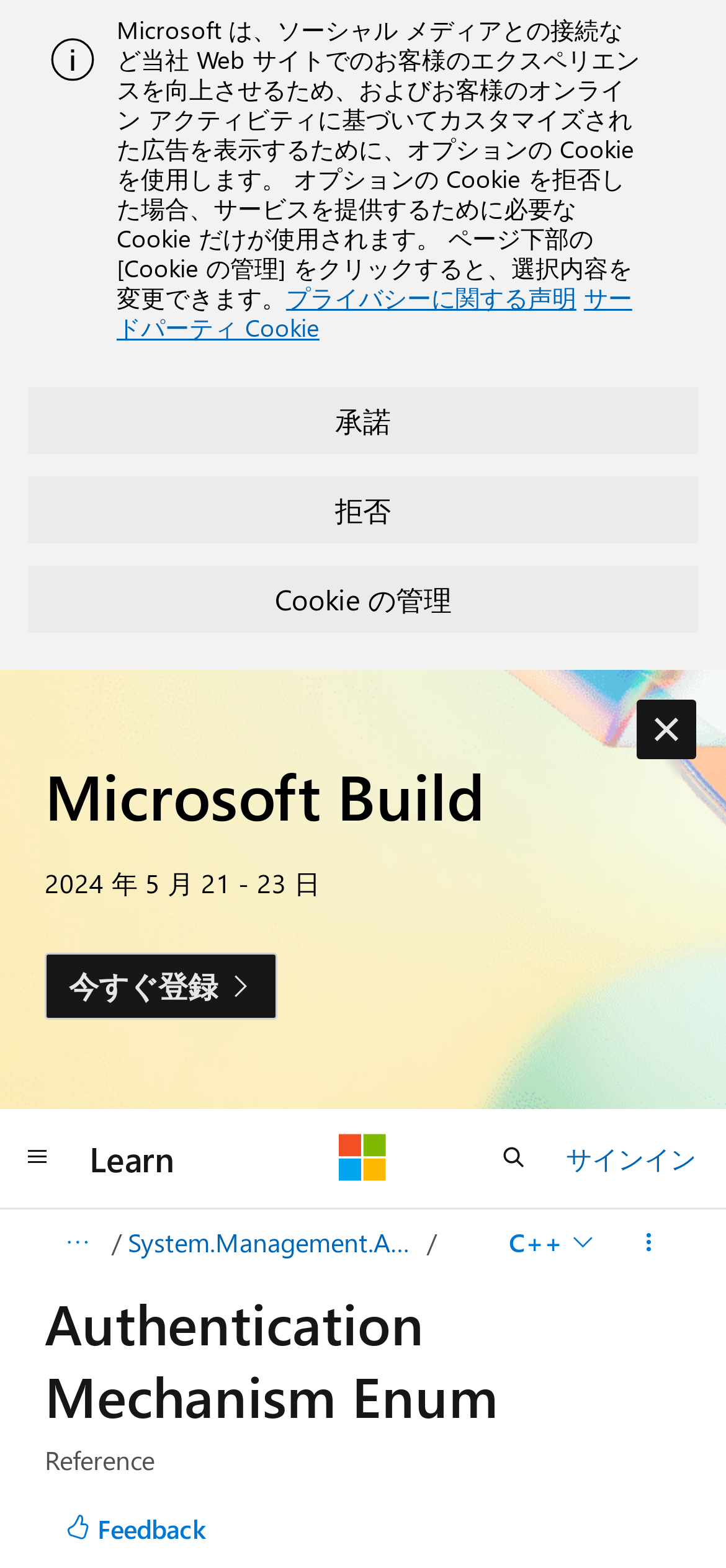Determine the bounding box coordinates of the clickable area required to perform the following instruction: "Click the 'Feedback' button". The coordinates should be represented as four float numbers between 0 and 1: [left, top, right, bottom].

[0.062, 0.956, 0.312, 0.993]